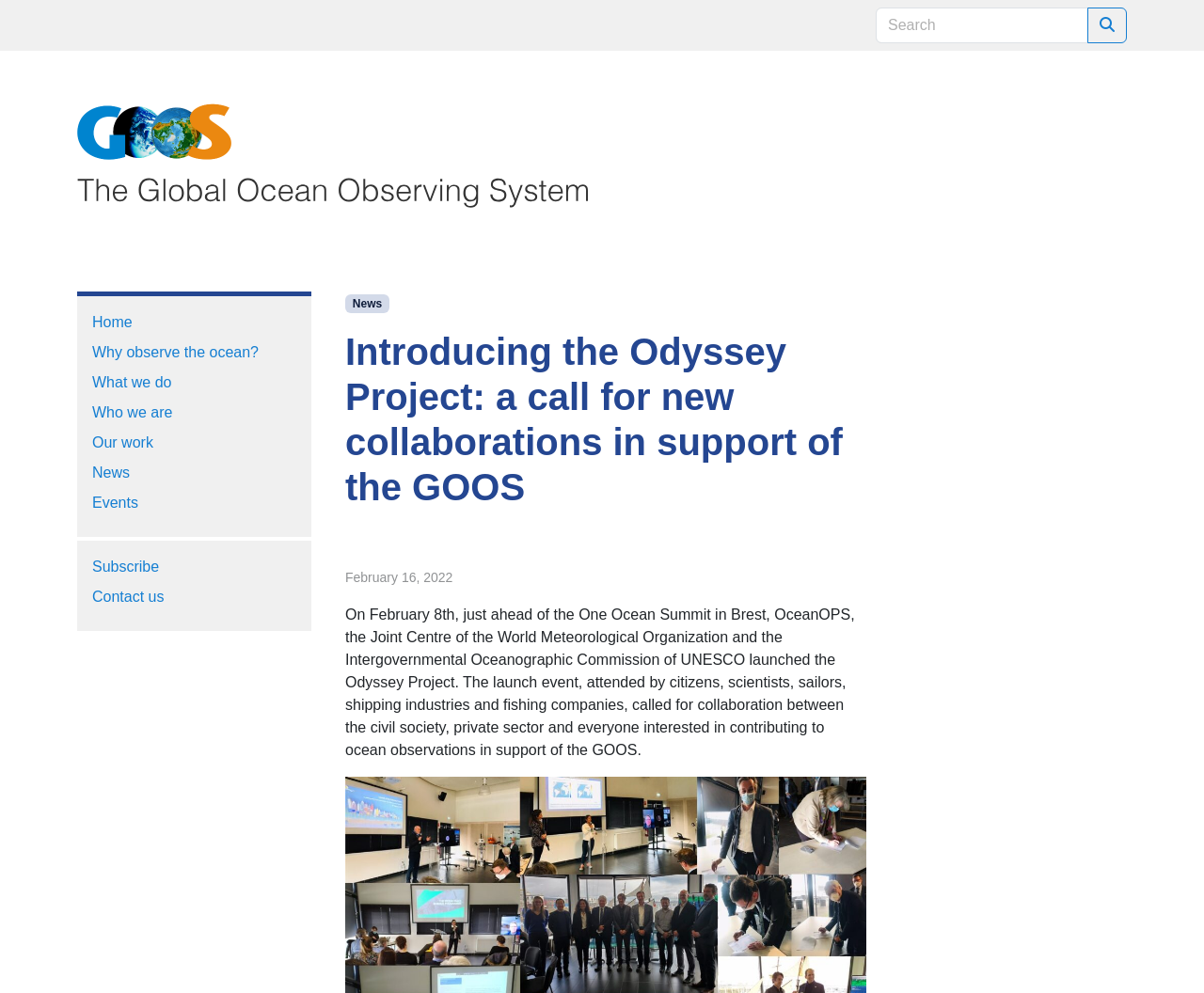How many links are in the header?
Relying on the image, give a concise answer in one word or a brief phrase.

2